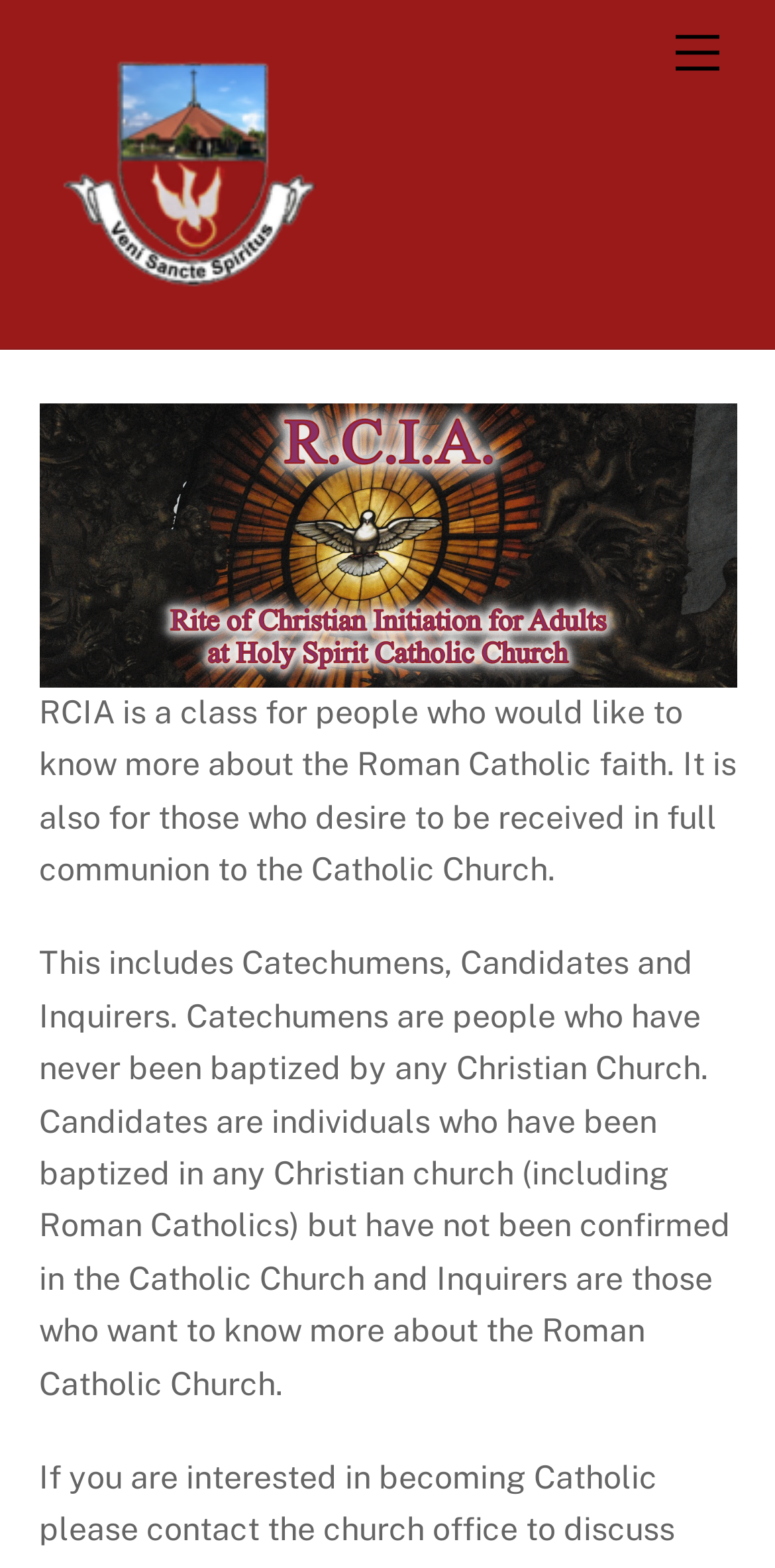Could you please study the image and provide a detailed answer to the question:
What is the relationship between RCIA and Holy Spirit Catholic Church?

Based on the webpage, RCIA is a class provided by Holy Spirit Catholic Church for people to know more about the Roman Catholic faith. The church's logo and name are displayed on the webpage, indicating a close relationship between RCIA and the church.